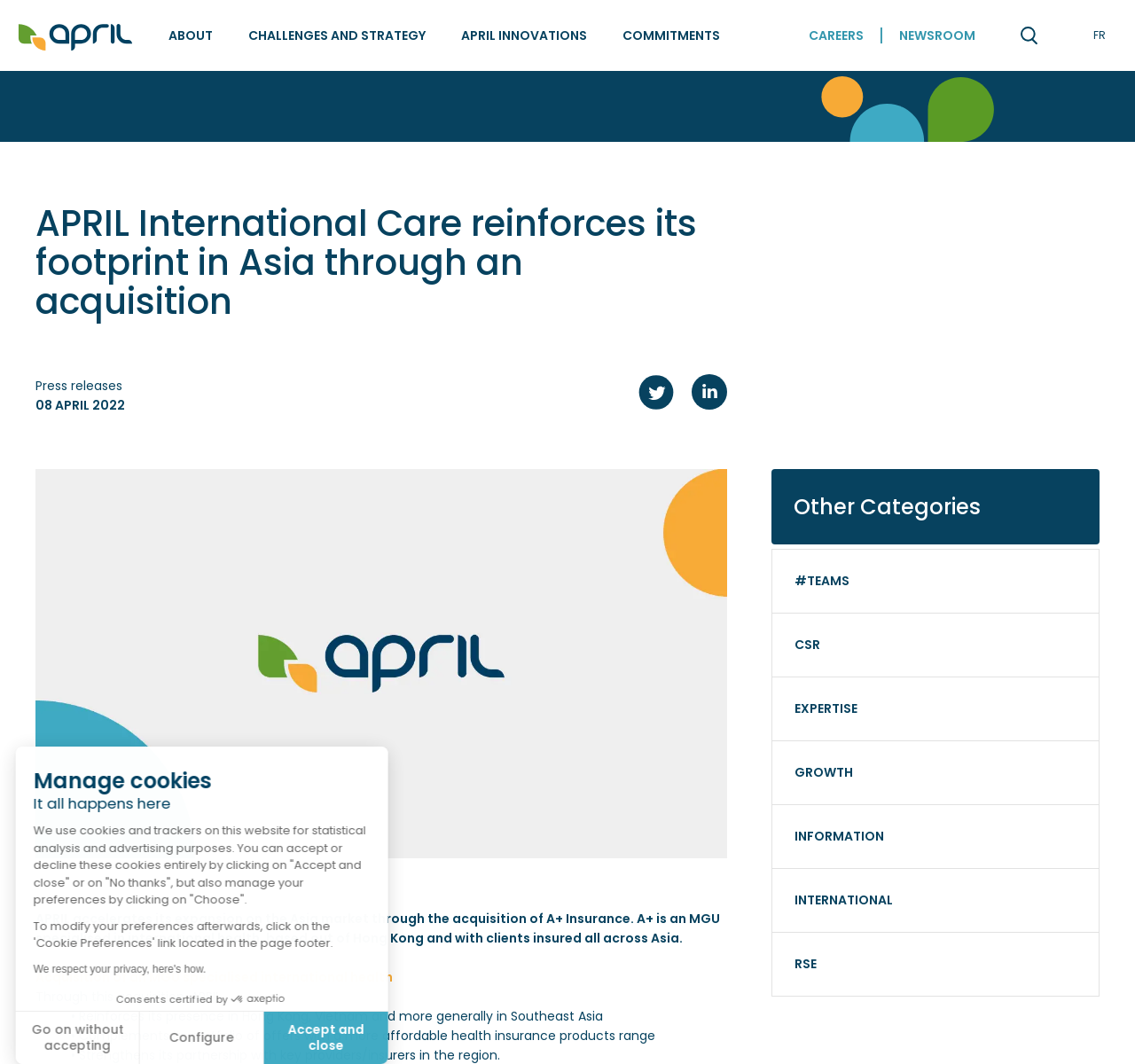What is the name of the company being acquired?
Carefully examine the image and provide a detailed answer to the question.

According to the webpage, APRIL International Care is acquiring A+ Insurance, which is an MGU specialized in international health based out of Hong Kong and with clients insured all across Asia.